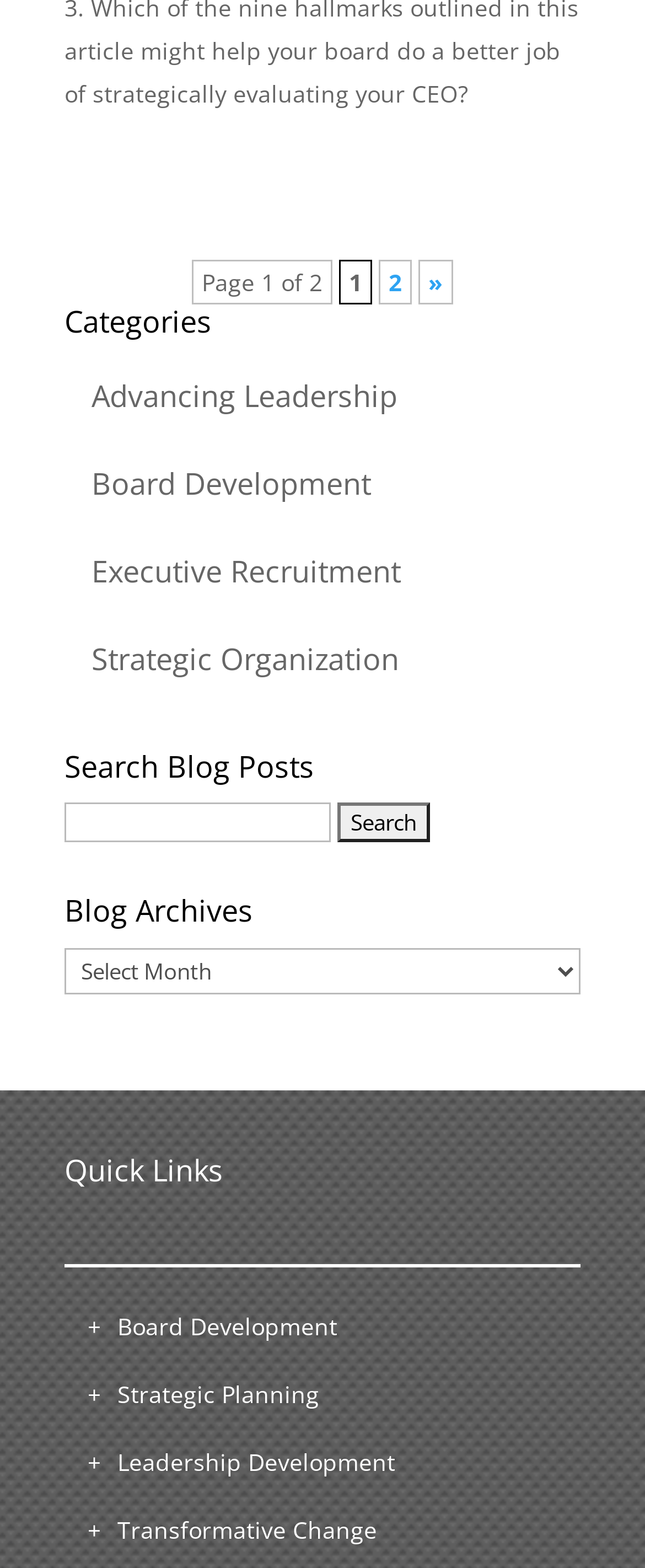Please answer the following query using a single word or phrase: 
What is the purpose of the search box?

Search Blog Posts